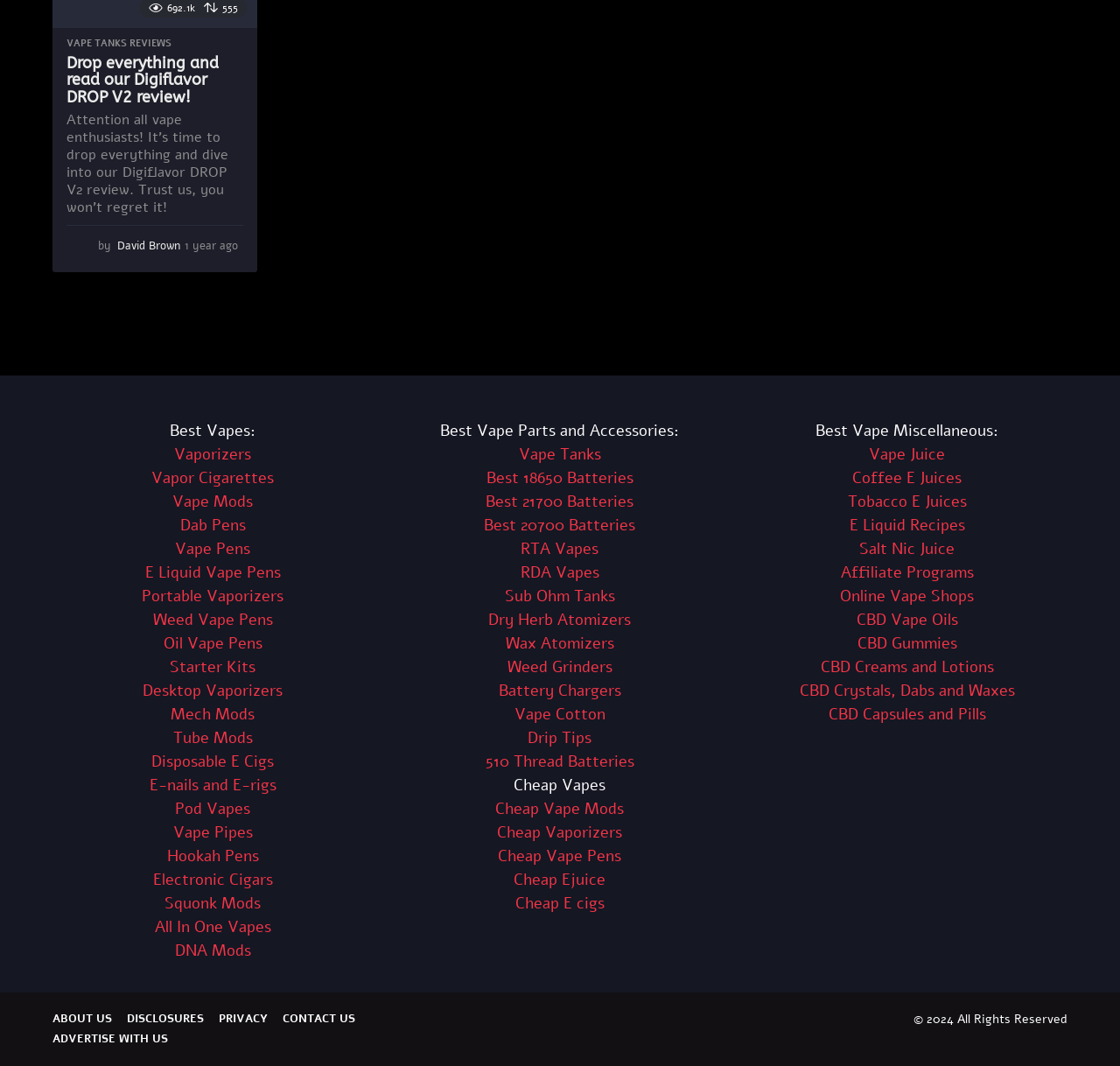Could you provide the bounding box coordinates for the portion of the screen to click to complete this instruction: "Explore the Cheap Vape Mods options"?

[0.443, 0.749, 0.557, 0.768]